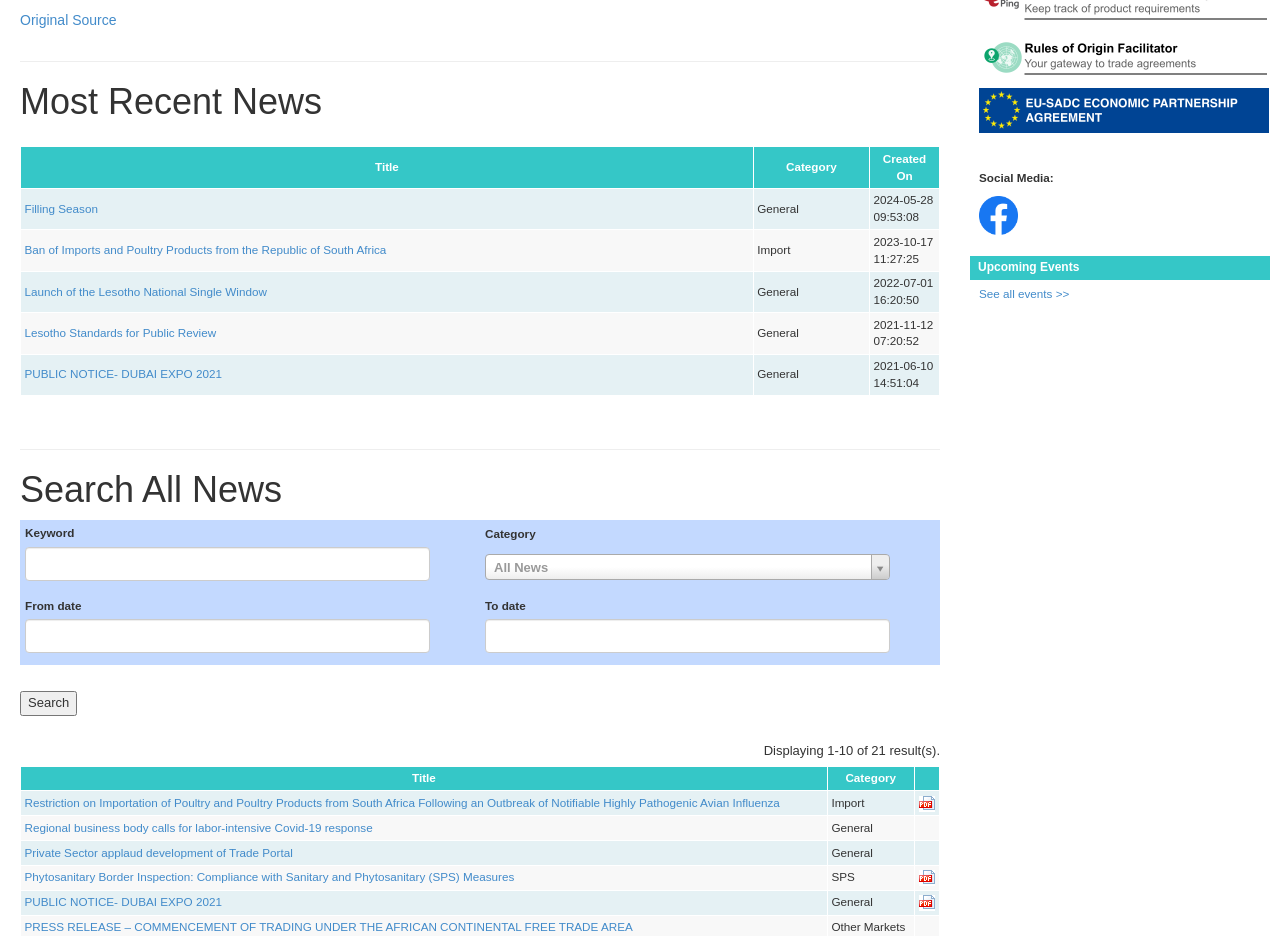Bounding box coordinates must be specified in the format (top-left x, top-left y, bottom-right x, bottom-right y). All values should be floating point numbers between 0 and 1. What are the bounding box coordinates of the UI element described as: parent_node: To date name="SearchDocumentForm[to]"

[0.379, 0.662, 0.695, 0.698]